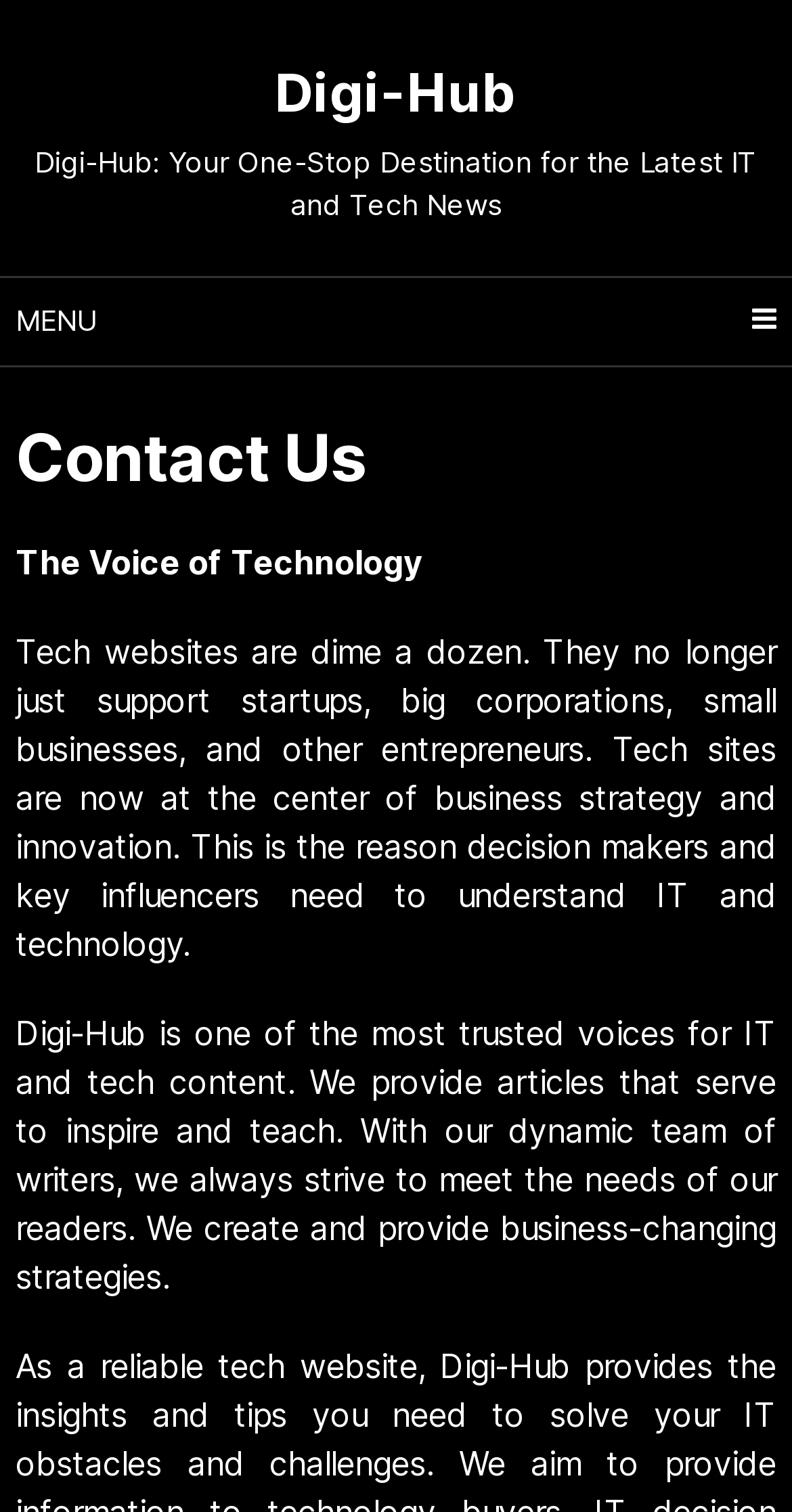Determine the bounding box coordinates (top-left x, top-left y, bottom-right x, bottom-right y) of the UI element described in the following text: Digi-Hub

[0.347, 0.04, 0.653, 0.082]